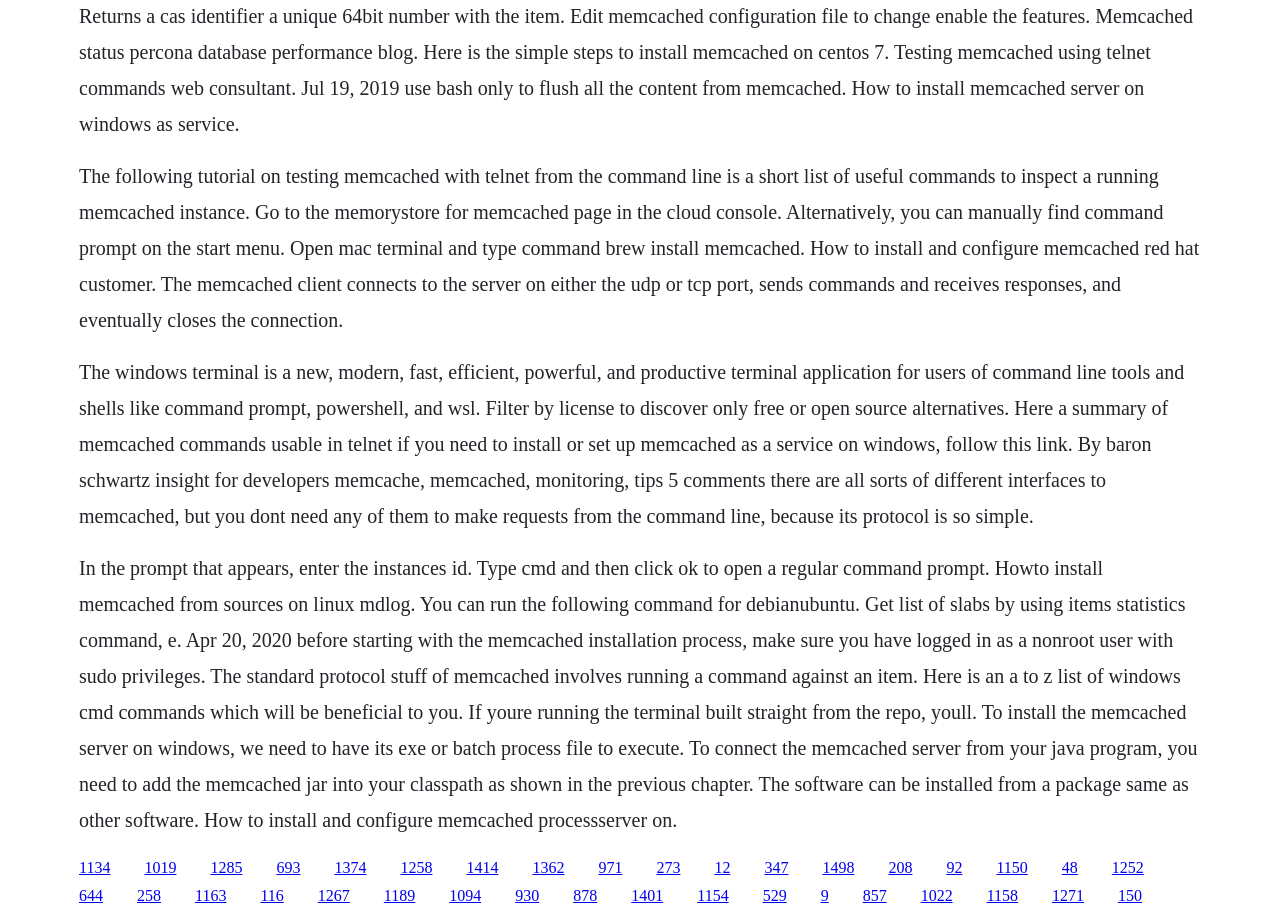Identify the bounding box coordinates for the UI element described as: "1154".

[0.545, 0.966, 0.569, 0.984]